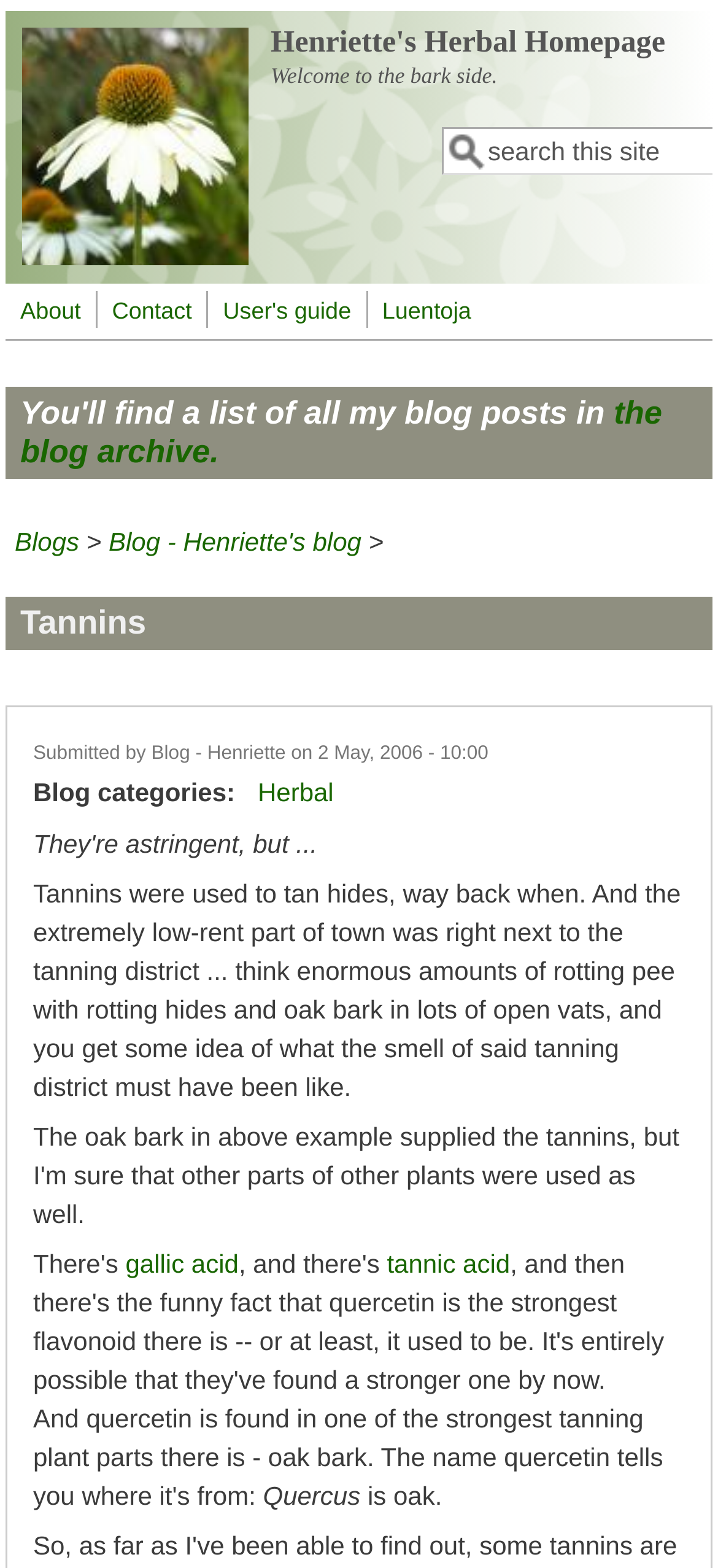Please determine the bounding box coordinates of the element's region to click in order to carry out the following instruction: "Learn about Herbal". The coordinates should be four float numbers between 0 and 1, i.e., [left, top, right, bottom].

[0.359, 0.496, 0.465, 0.515]